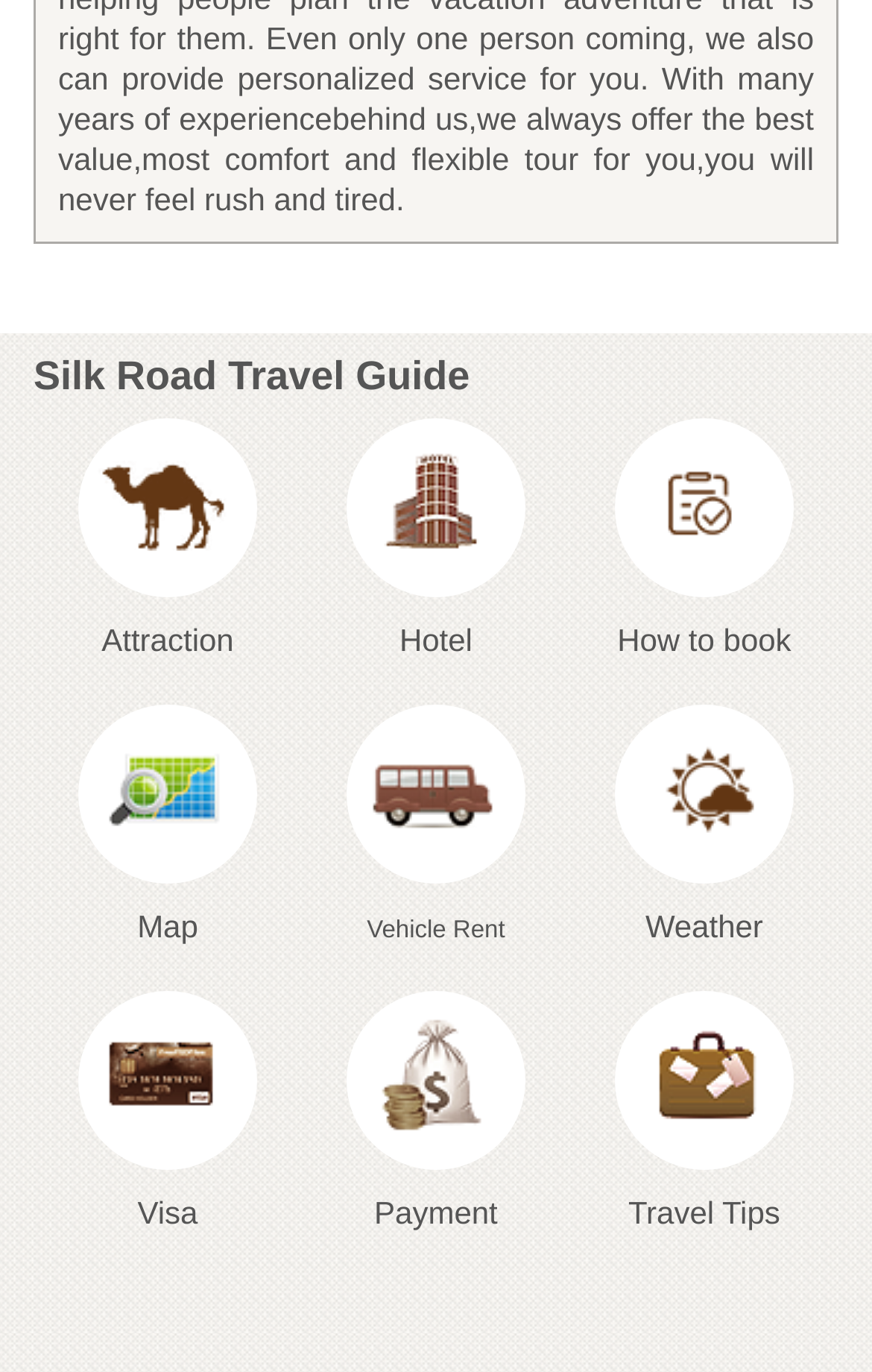Use a single word or phrase to respond to the question:
What is the second link from the top?

Hotel